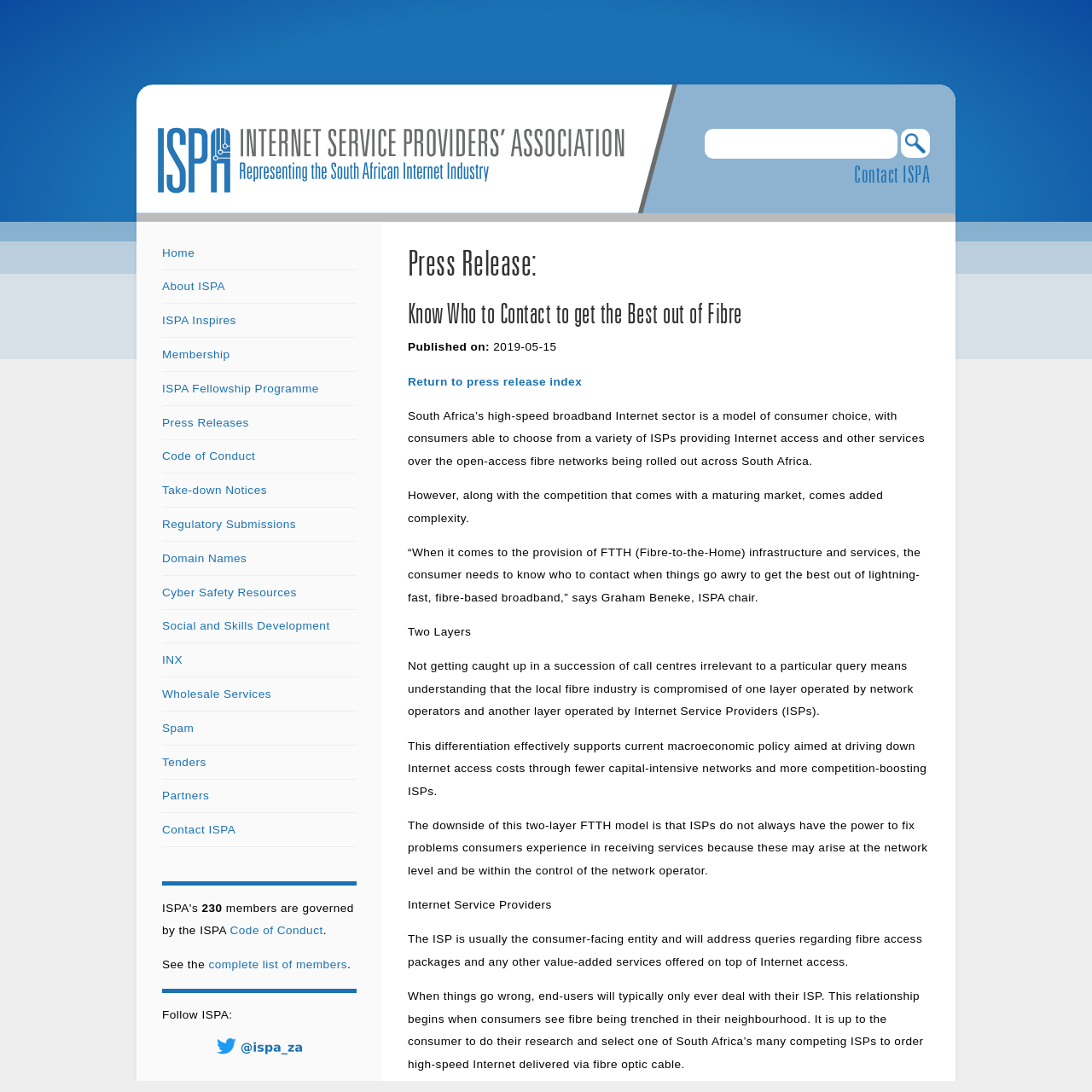Provide the bounding box coordinates of the HTML element this sentence describes: "name="s"". The bounding box coordinates consist of four float numbers between 0 and 1, i.e., [left, top, right, bottom].

[0.645, 0.118, 0.822, 0.145]